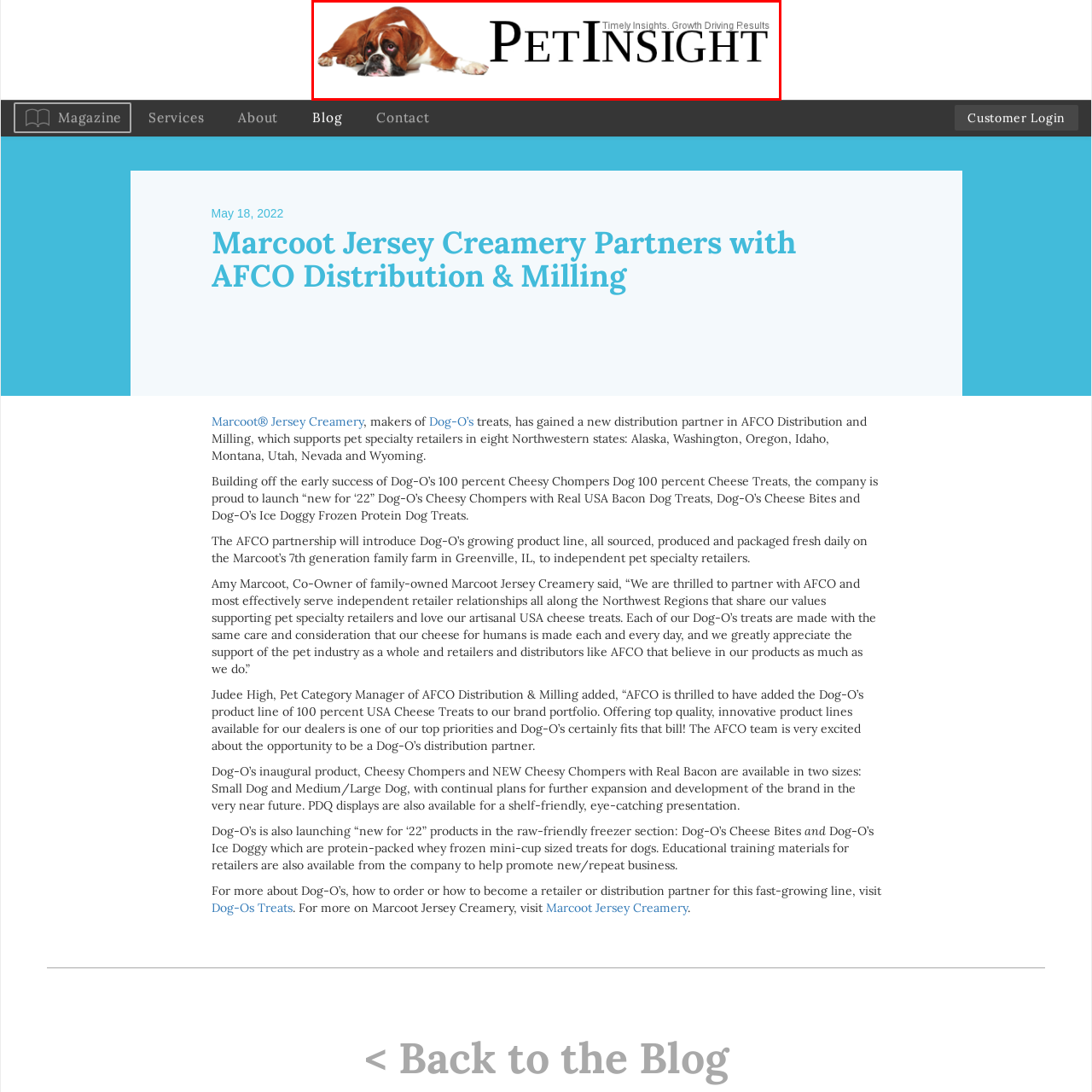View the image inside the red box and answer the question briefly with a word or phrase:
What is the theme of the site reflected in the logo?

Pet industry